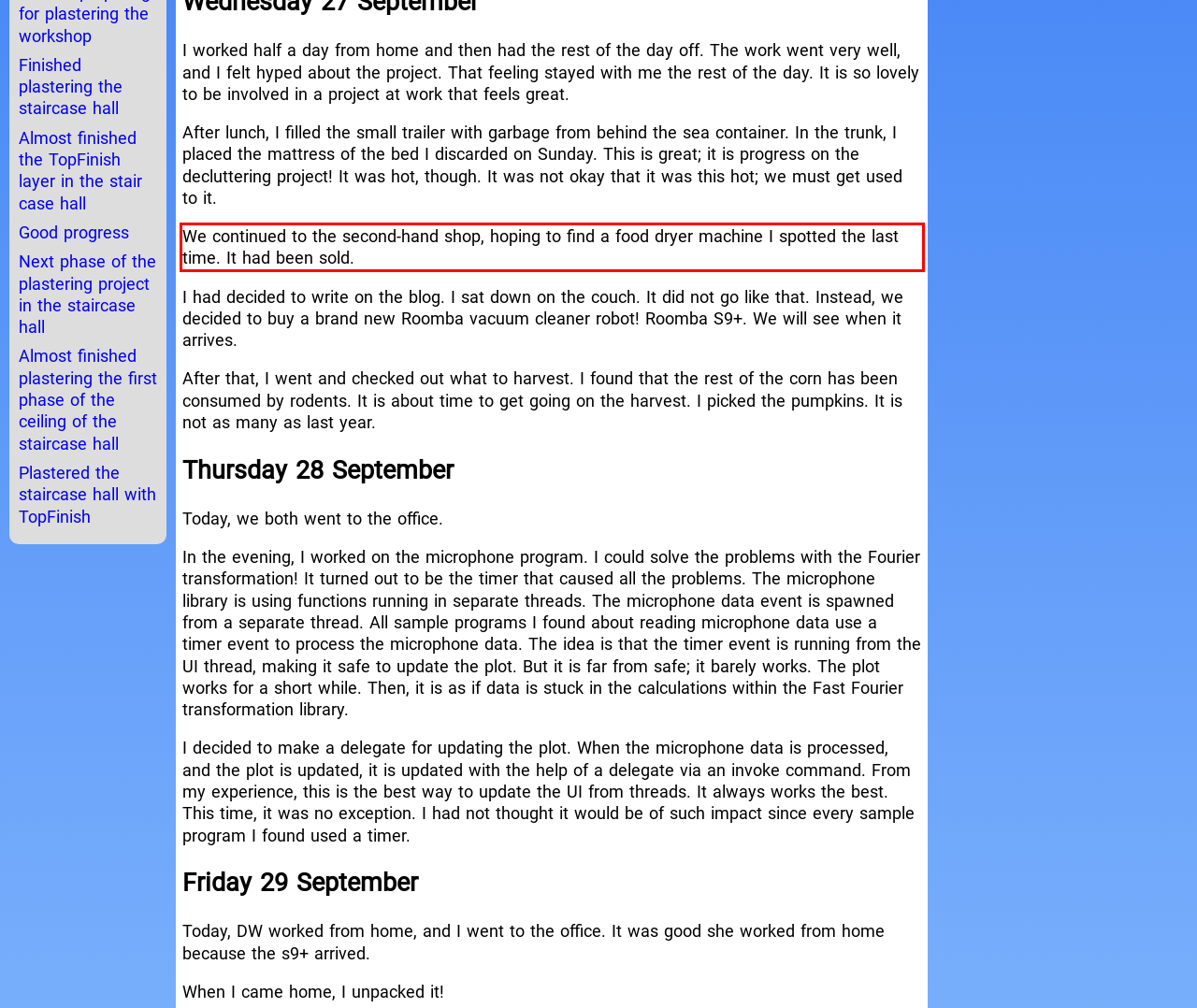Please extract the text content within the red bounding box on the webpage screenshot using OCR.

We continued to the second-hand shop, hoping to find a food dryer machine I spotted the last time. It had been sold.